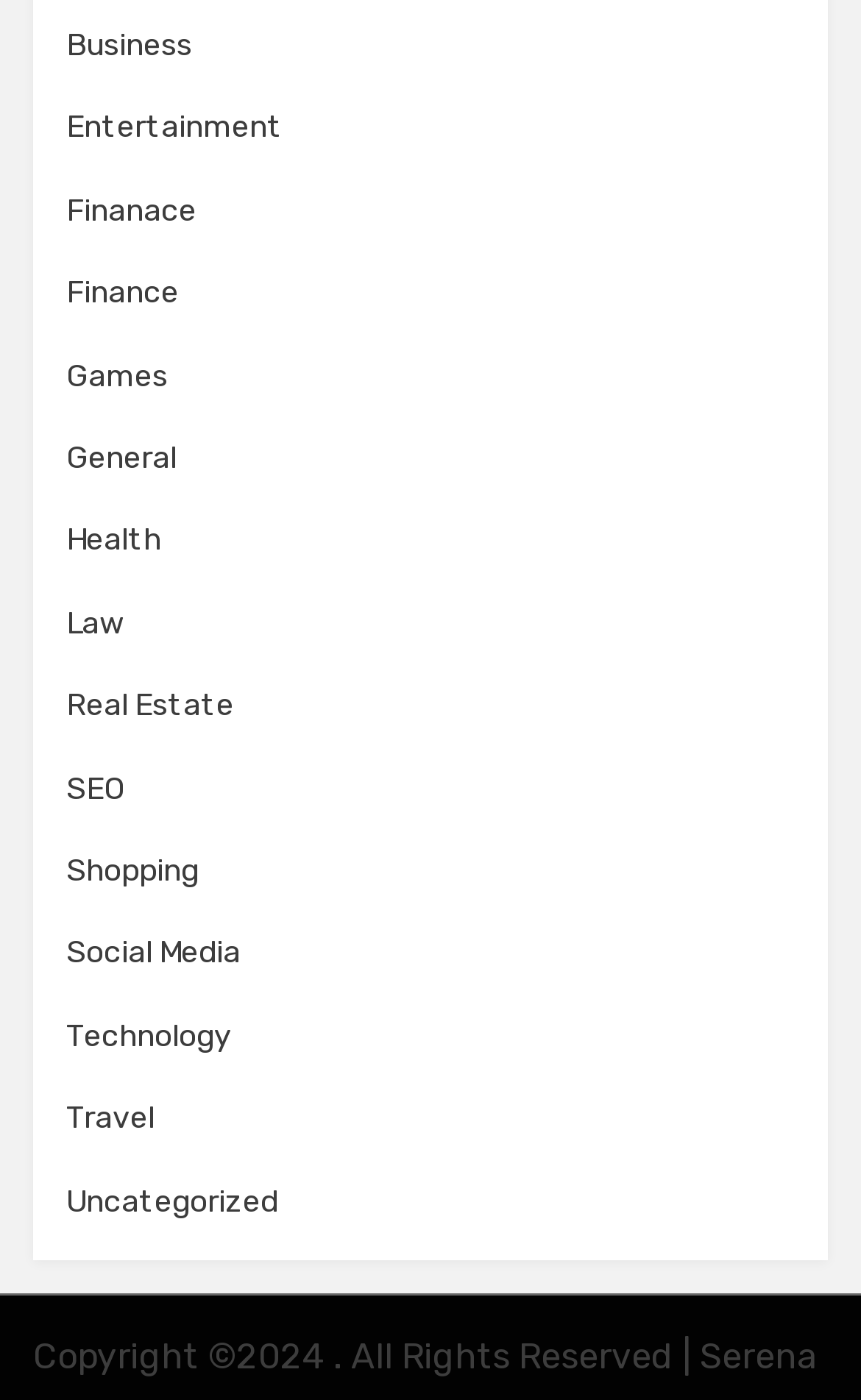Find the bounding box coordinates of the clickable element required to execute the following instruction: "Go to Entertainment". Provide the coordinates as four float numbers between 0 and 1, i.e., [left, top, right, bottom].

[0.077, 0.078, 0.328, 0.105]